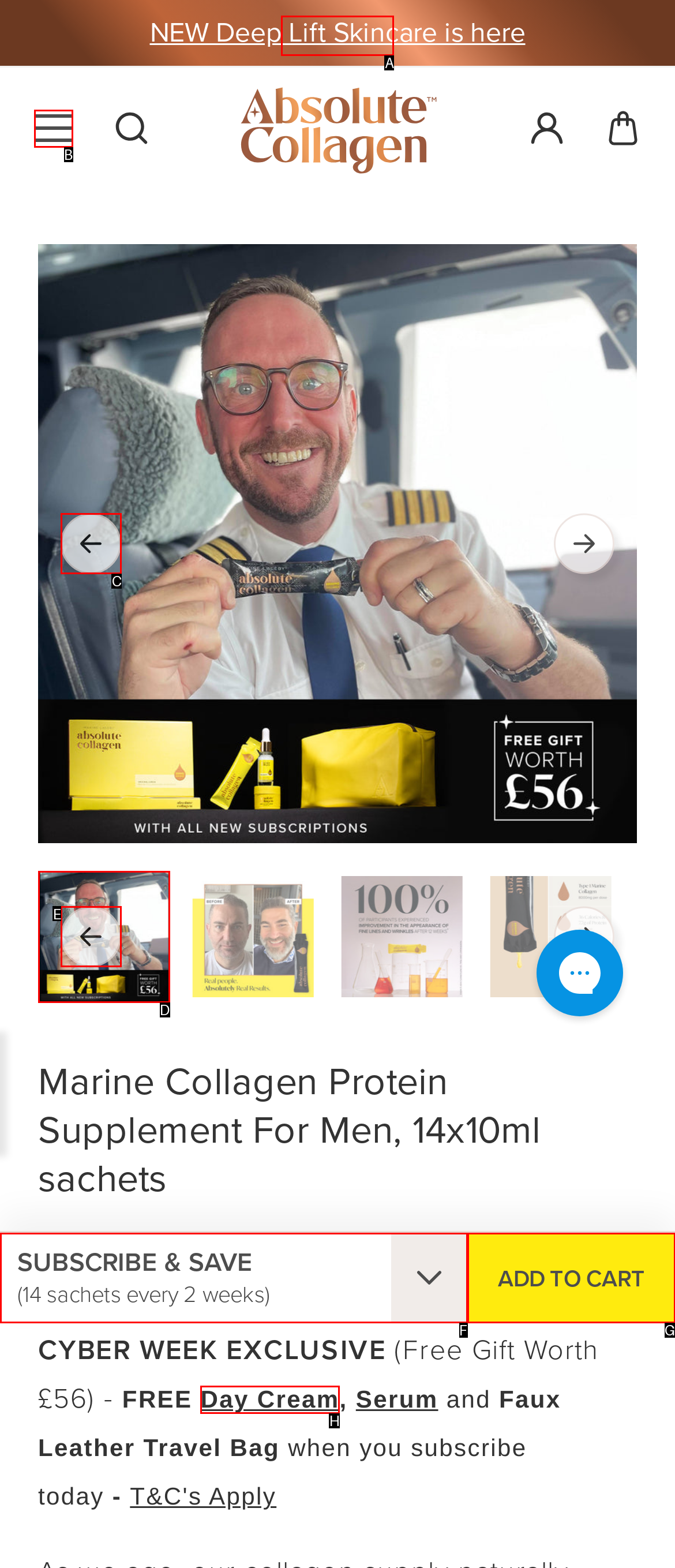Select the appropriate HTML element that needs to be clicked to execute the following task: Open mobile menu. Respond with the letter of the option.

B